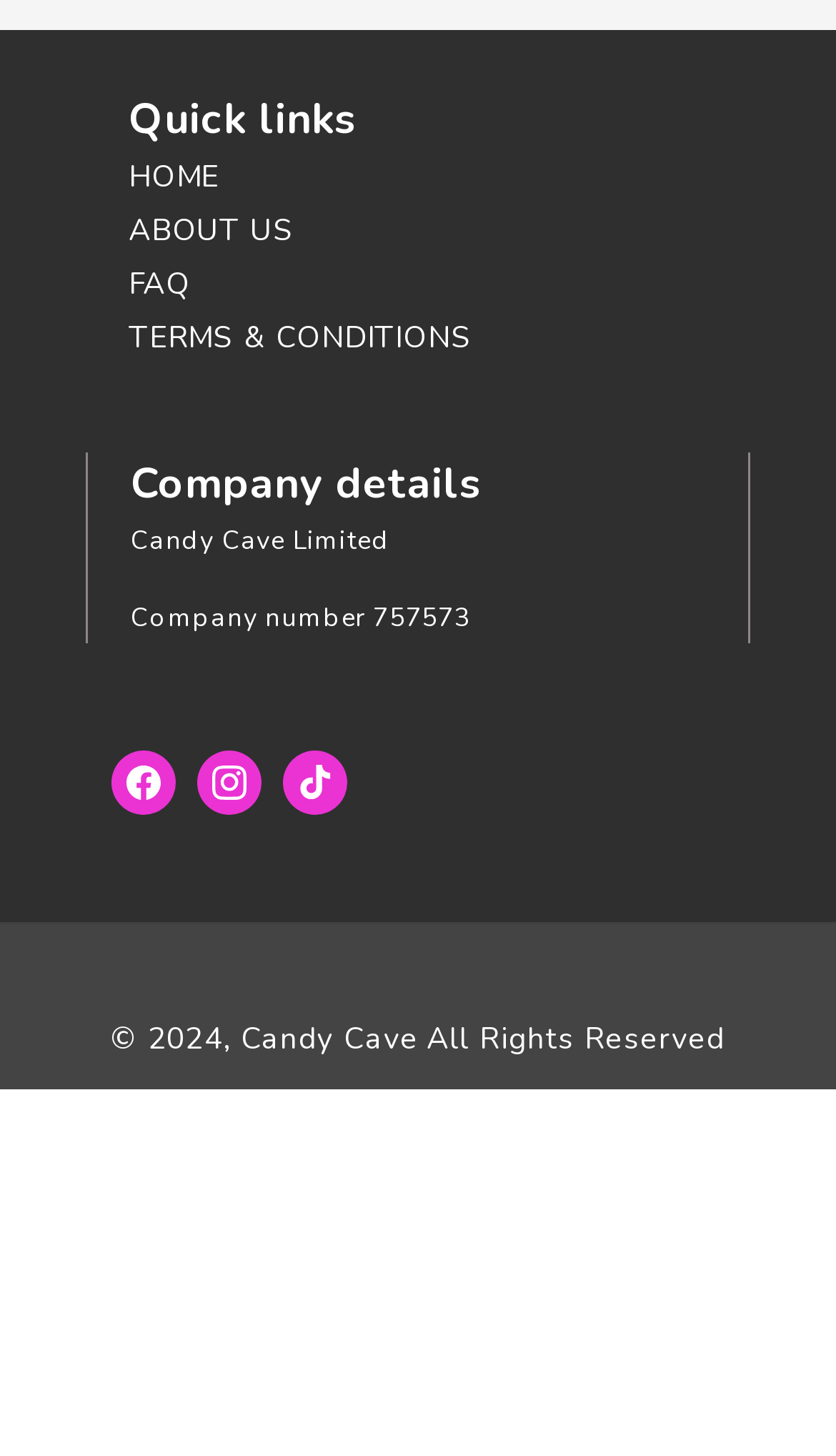Please specify the bounding box coordinates of the element that should be clicked to execute the given instruction: 'visit Facebook page'. Ensure the coordinates are four float numbers between 0 and 1, expressed as [left, top, right, bottom].

[0.121, 0.5, 0.223, 0.574]